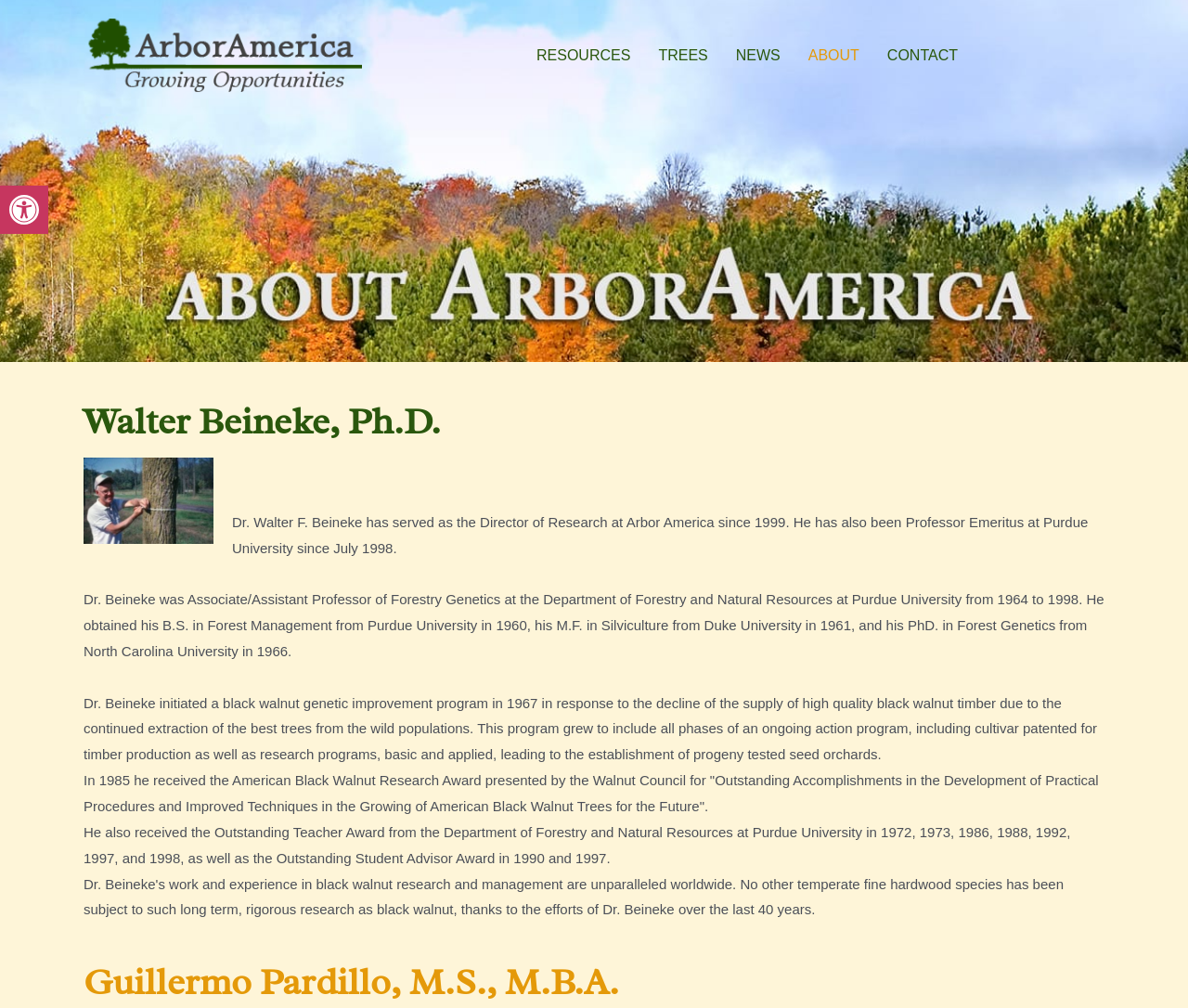What is Walter Beineke's current role?
Use the image to answer the question with a single word or phrase.

Director of Research